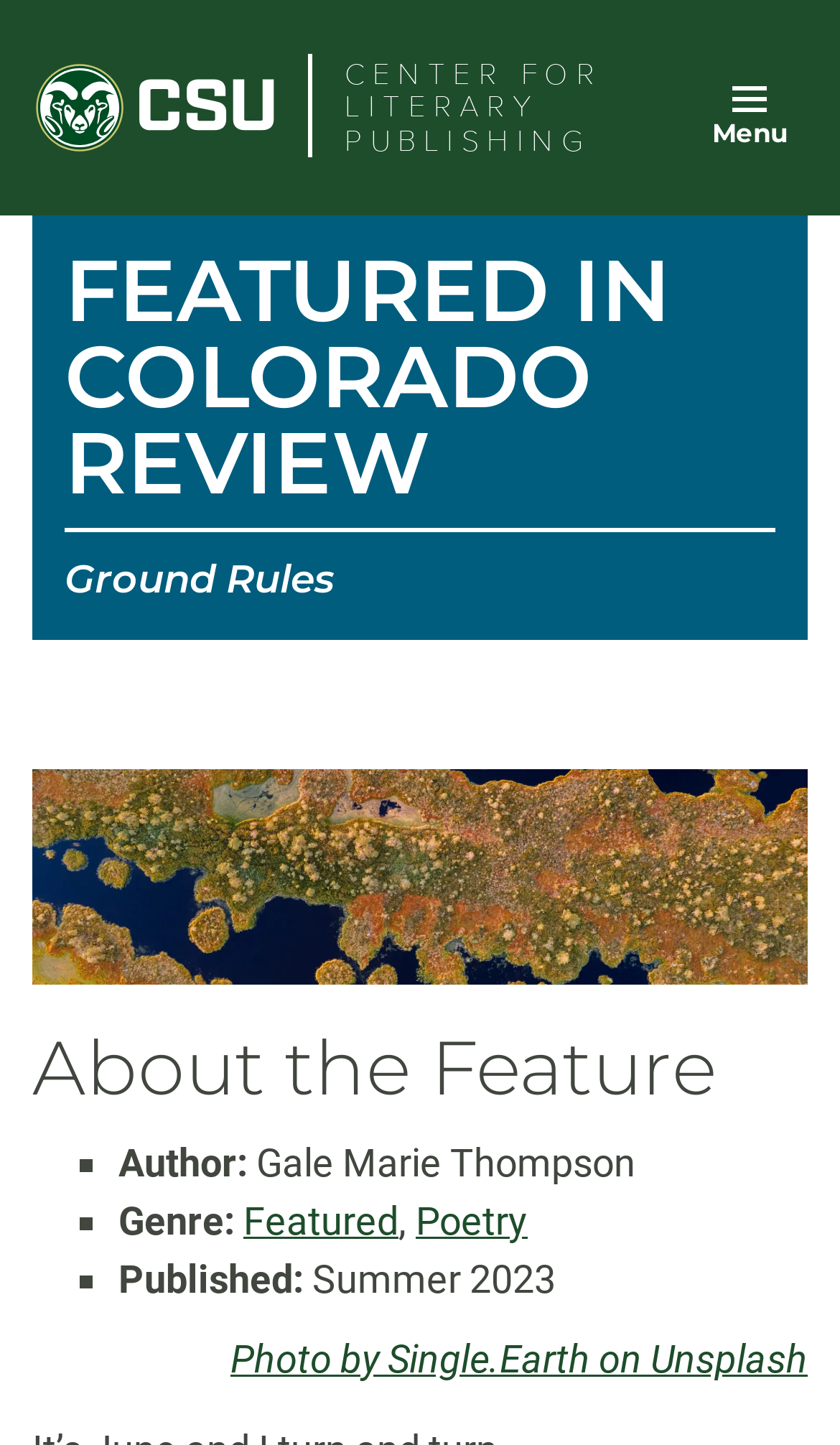What is the name of the author?
Identify the answer in the screenshot and reply with a single word or phrase.

Gale Marie Thompson